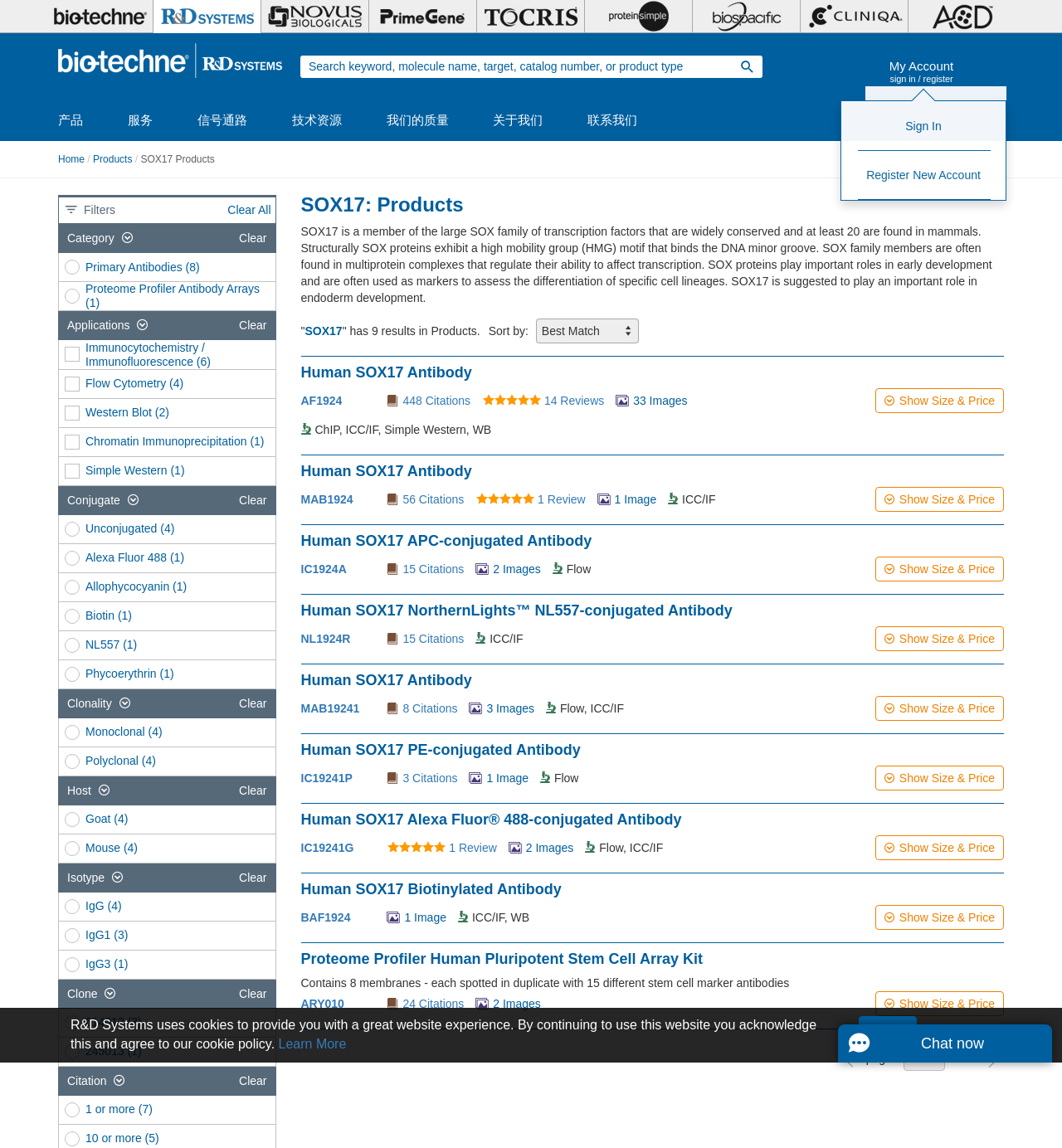Could you find the bounding box coordinates of the clickable area to complete this instruction: "Search for a product"?

[0.282, 0.047, 0.688, 0.068]